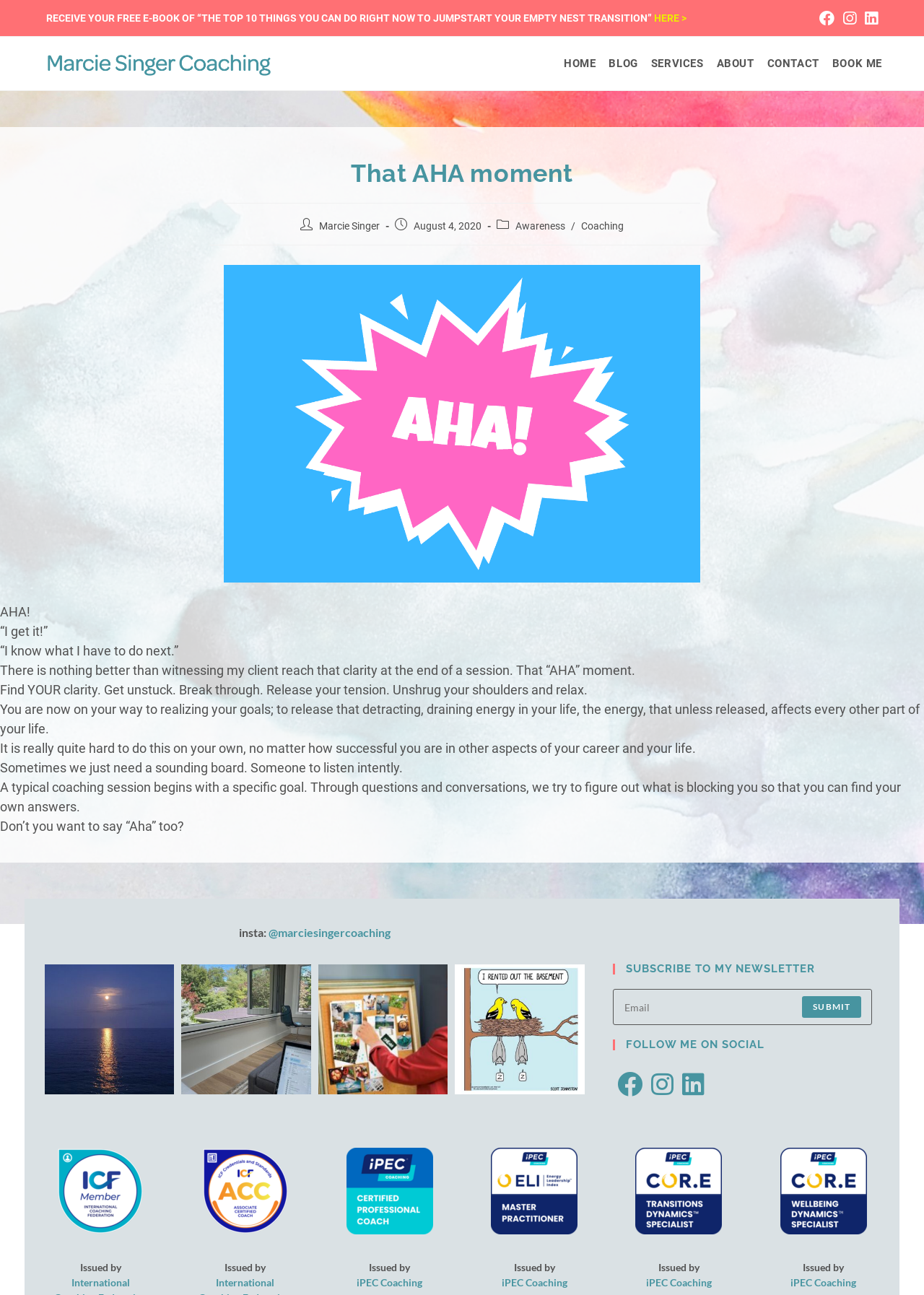Pinpoint the bounding box coordinates for the area that should be clicked to perform the following instruction: "Click the 'BOOK ME' link to book a session".

[0.894, 0.029, 0.962, 0.07]